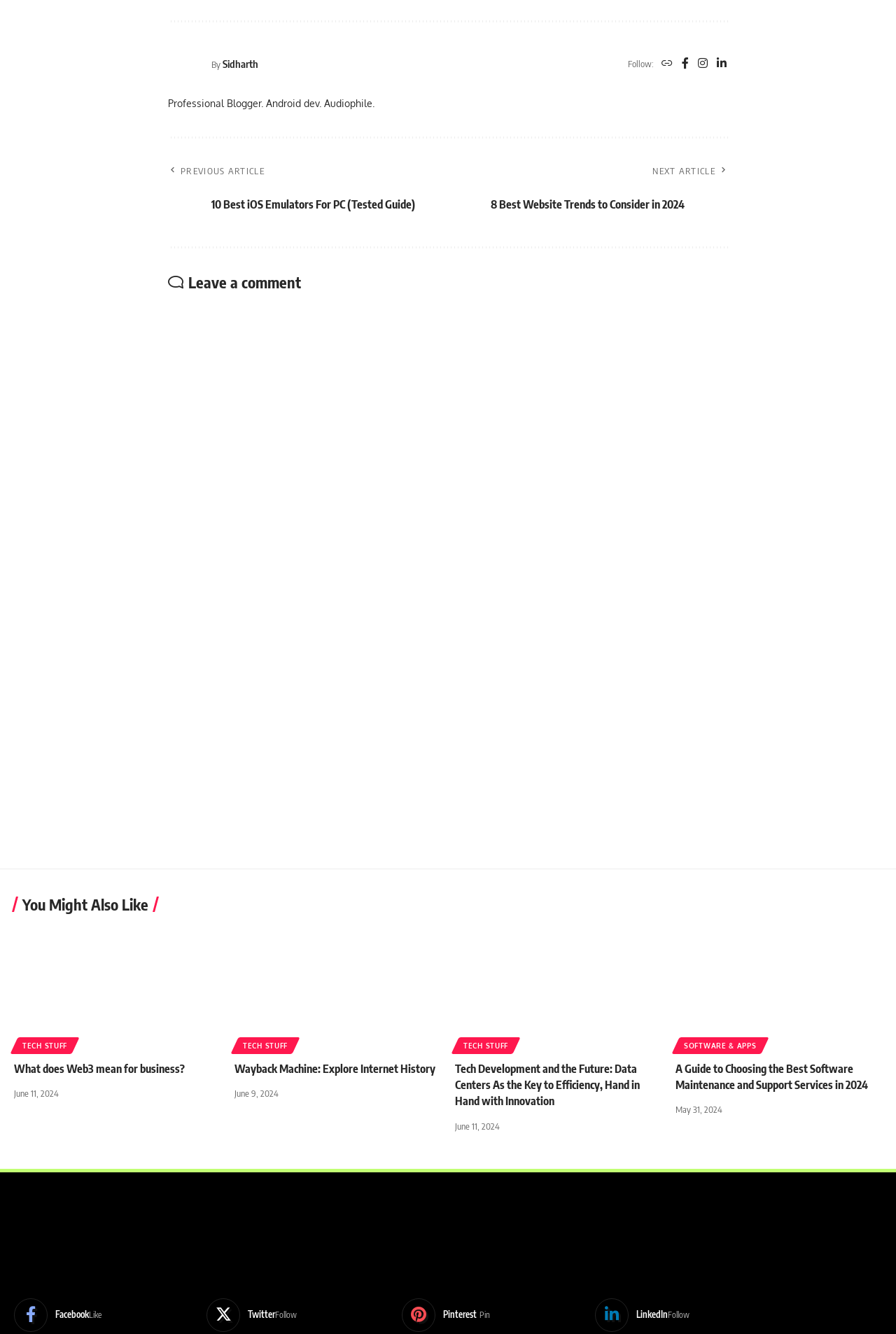What is the title of the previous article?
Please respond to the question with as much detail as possible.

The title of the previous article can be found by looking at the link 'PREVIOUS ARTICLE Best iOS Emulator For PC 10 Best iOS Emulators For PC (Tested Guide)' which is located above the comment form, indicating the title of the previous article.